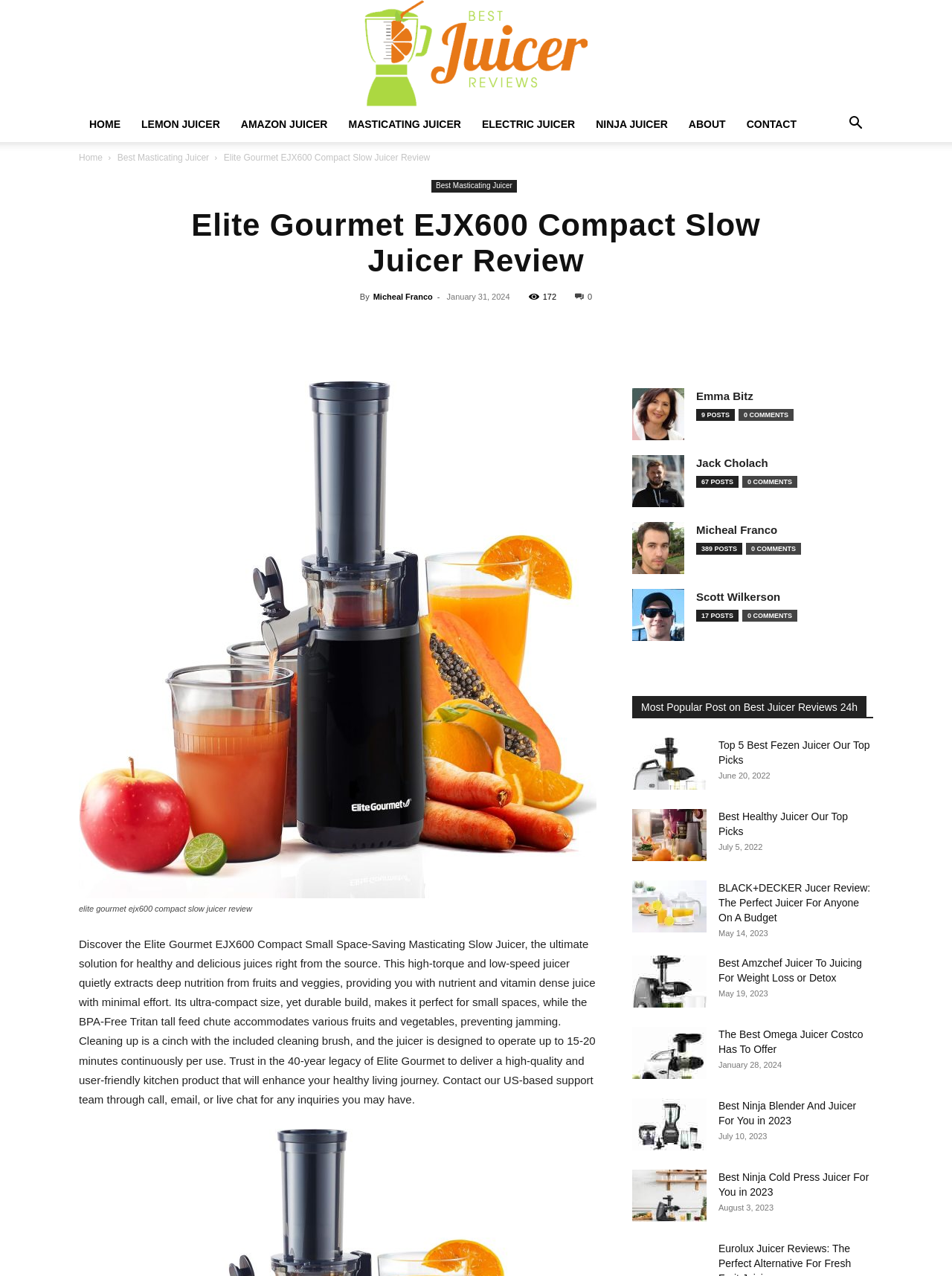How many posts does Micheal Franco have?
From the image, provide a succinct answer in one word or a short phrase.

389